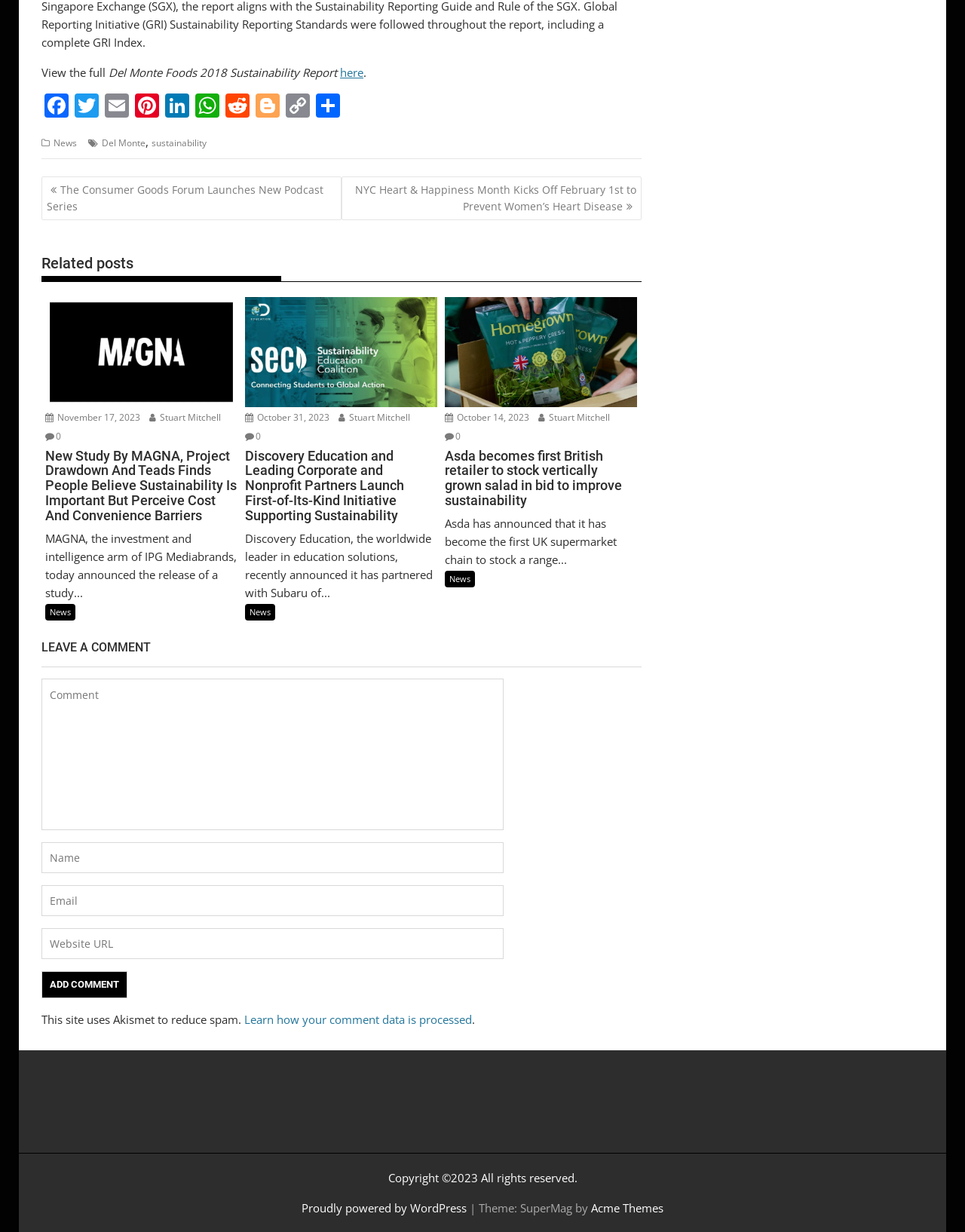Please answer the following question using a single word or phrase: 
How many related posts are there?

3